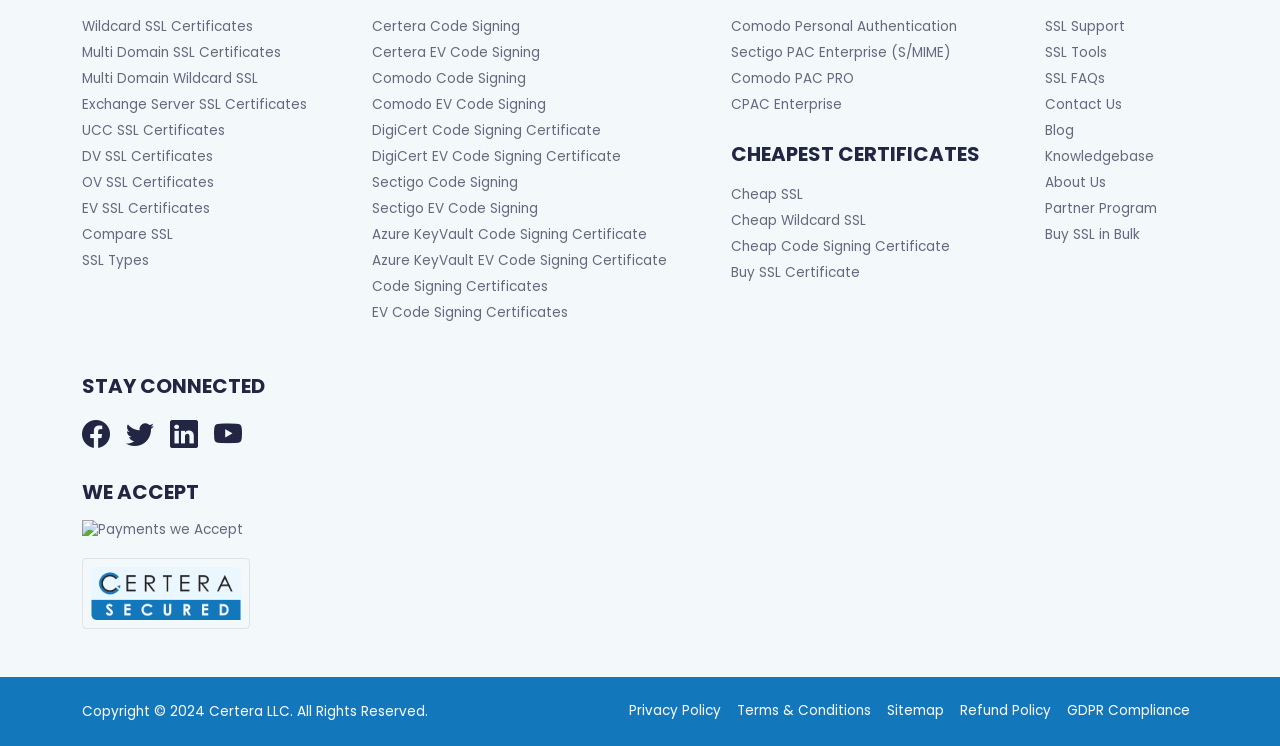Please identify the bounding box coordinates for the region that you need to click to follow this instruction: "View Cheap SSL options".

[0.571, 0.248, 0.628, 0.274]